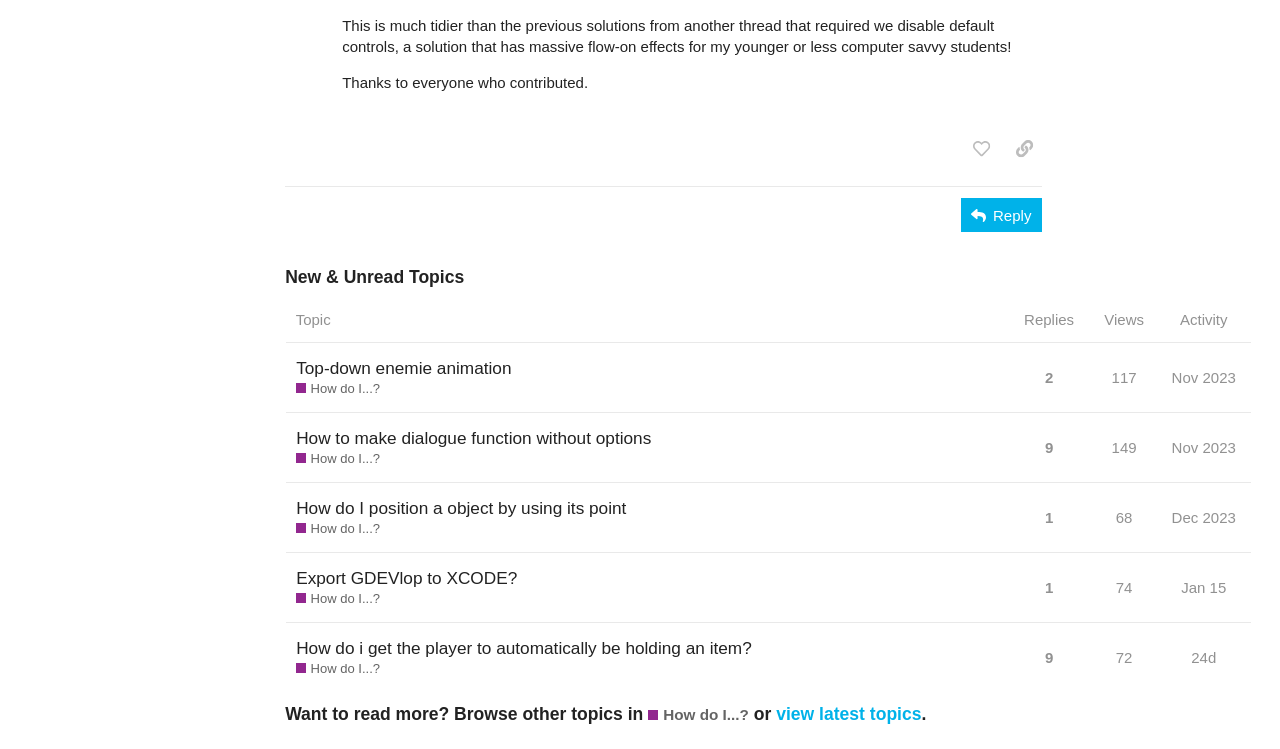Could you specify the bounding box coordinates for the clickable section to complete the following instruction: "View latest topics"?

[0.606, 0.94, 0.72, 0.966]